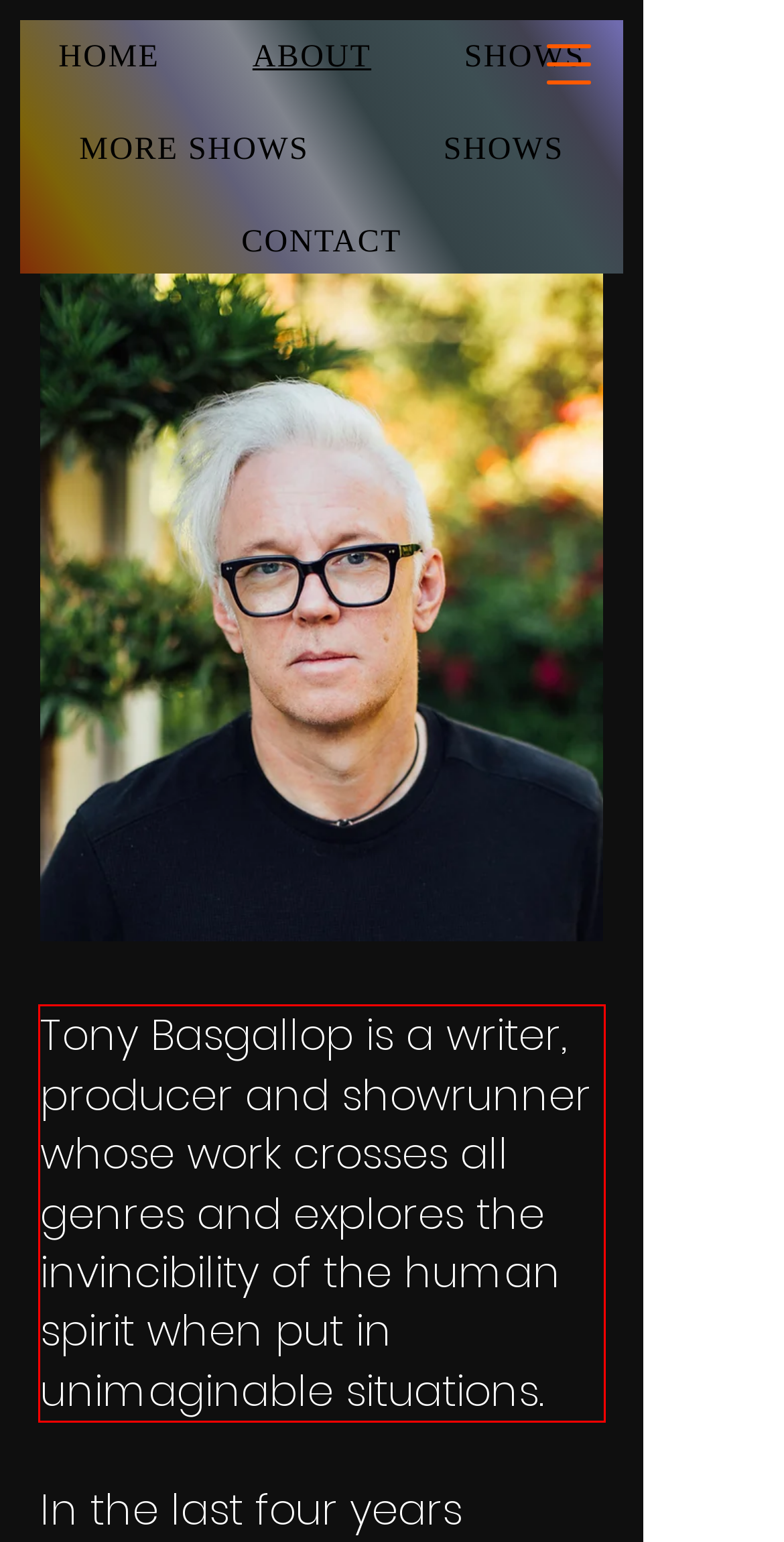The screenshot provided shows a webpage with a red bounding box. Apply OCR to the text within this red bounding box and provide the extracted content.

Tony Basgallop is a writer, producer and showrunner whose work crosses all genres and explores the invincibility of the human spirit when put in unimaginable situations.